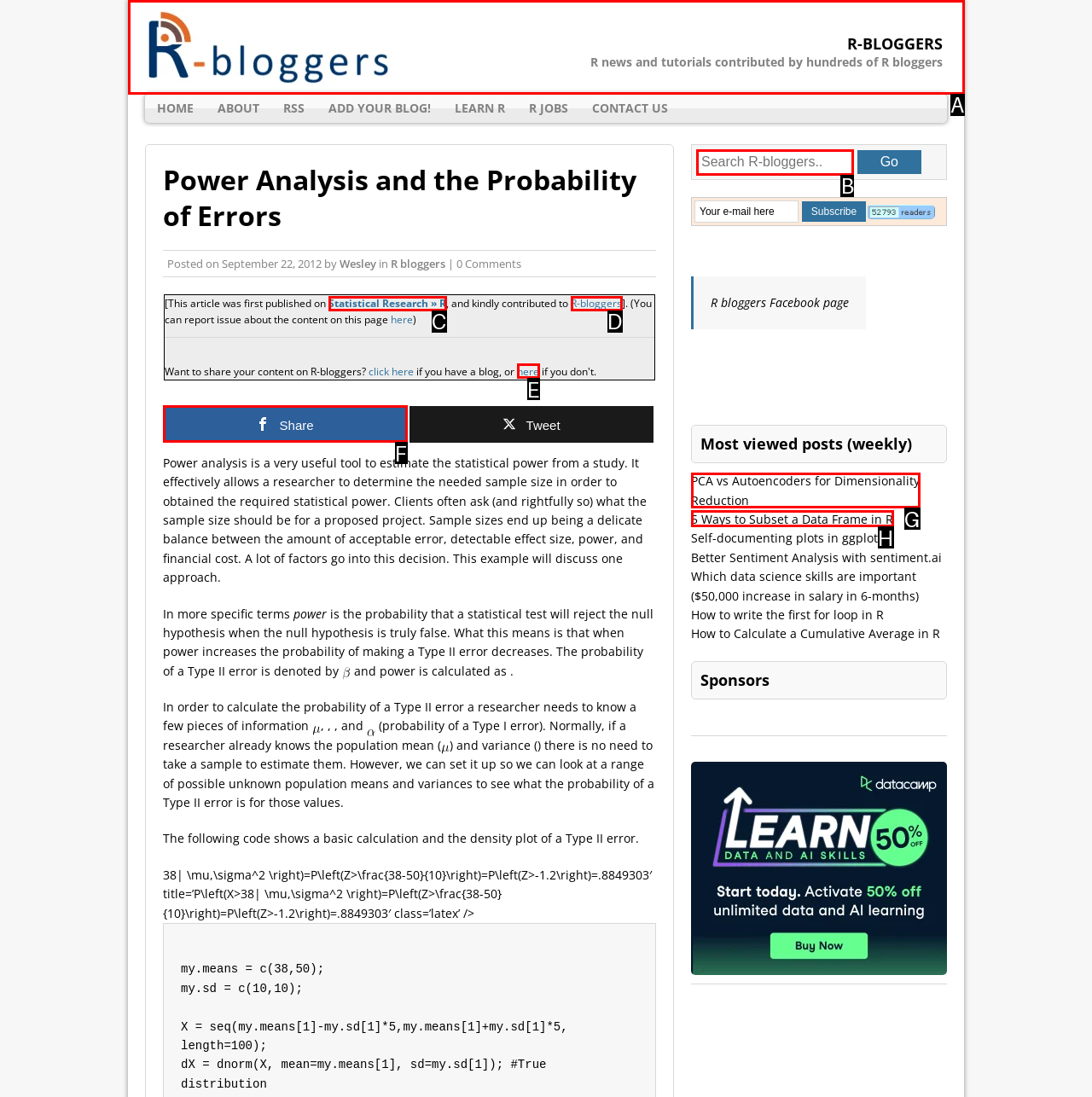Based on the provided element description: name="q" placeholder="Search R-bloggers..", identify the best matching HTML element. Respond with the corresponding letter from the options shown.

B